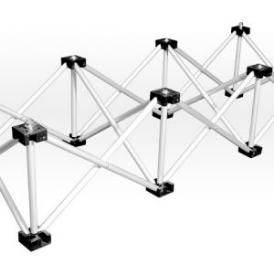Using the image as a reference, answer the following question in as much detail as possible:
Where can this stage platform be used?

The caption highlights the robust construction of the stage platform, emphasizing its suitability for heavy-duty use in both indoor and outdoor environments.